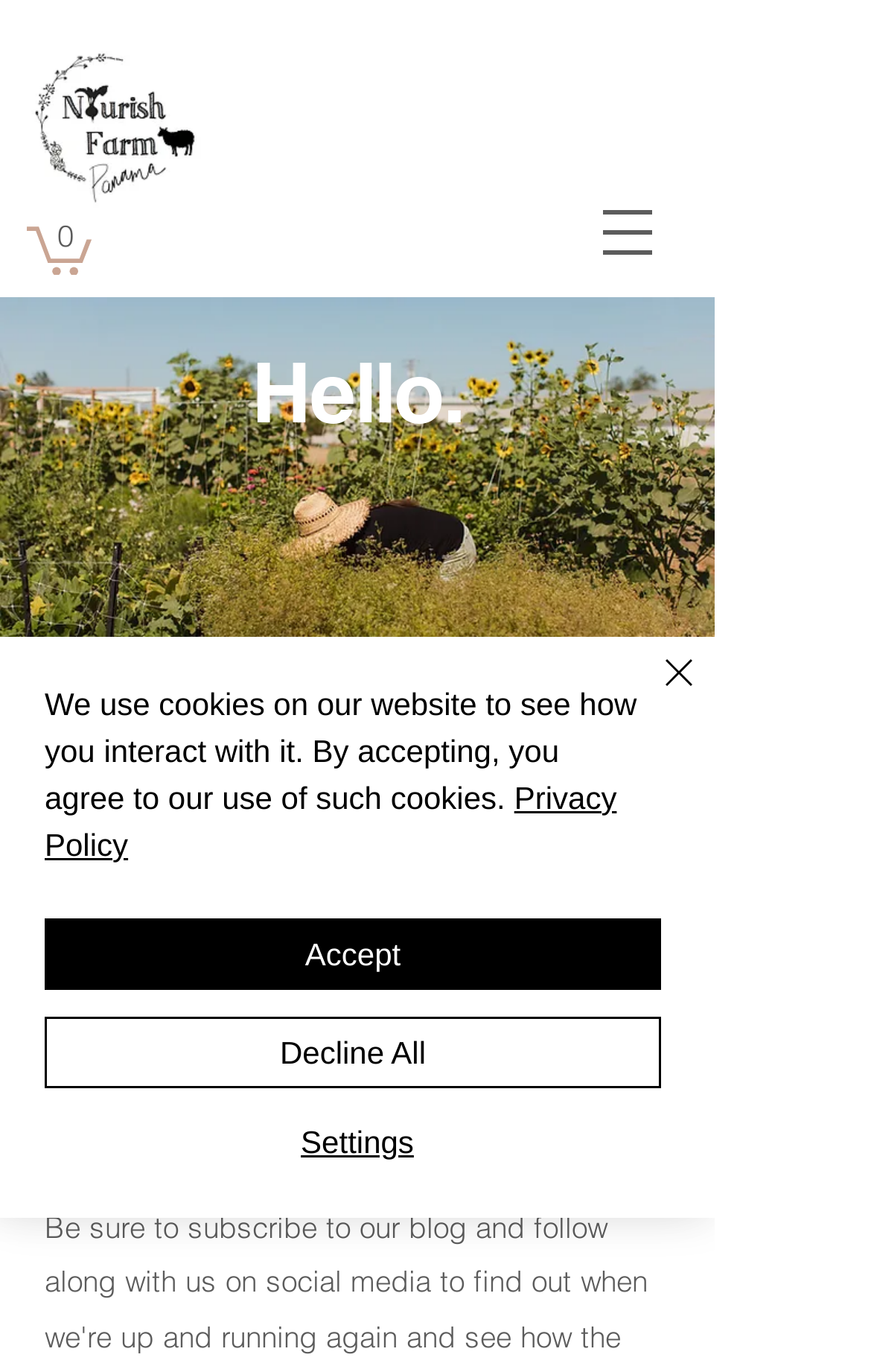Using the information from the screenshot, answer the following question thoroughly:
How many social media links are there?

There are three social media links at the bottom of the webpage, which are 'Email', 'Instagram', and 'Facebook'.